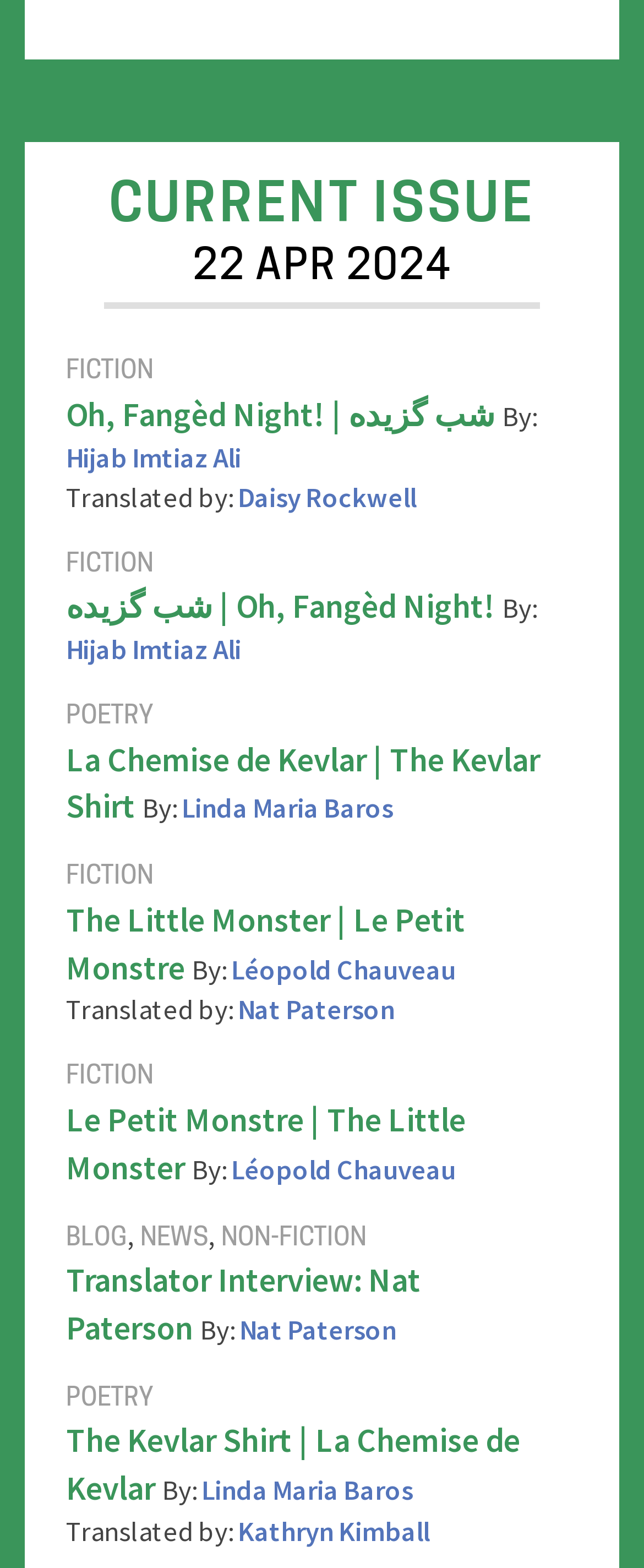Extract the bounding box coordinates of the UI element described by: "Translator Interview: Nat Paterson". The coordinates should include four float numbers ranging from 0 to 1, e.g., [left, top, right, bottom].

[0.103, 0.803, 0.654, 0.861]